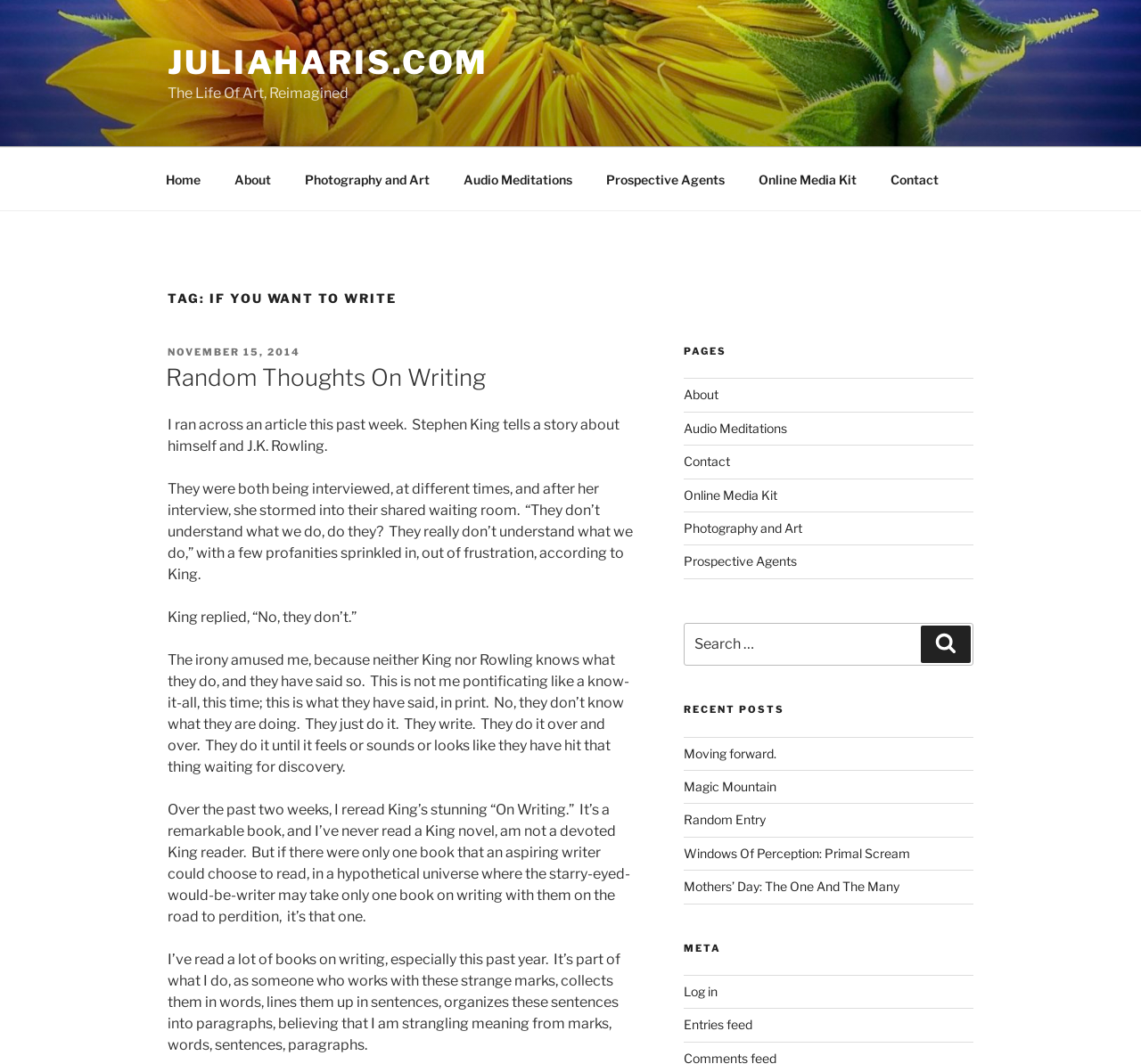Summarize the webpage comprehensively, mentioning all visible components.

The webpage is a blog titled "If You Want To Write" by Julia Haris. At the top, there is a link to the website's homepage, "JULIAHARIS.COM", and a tagline "The Life Of Art, Reimagined". Below this, there is a top menu with links to various sections of the website, including "Home", "About", "Photography and Art", "Audio Meditations", "Prospective Agents", "Online Media Kit", and "Contact".

The main content of the page is a blog post titled "TAG: IF YOU WANT TO WRITE", which appears to be a personal reflection on writing. The post is divided into several paragraphs, with the author sharing their thoughts on the writing process, referencing an article about Stephen King and J.K. Rowling, and discussing their own experiences with writing.

To the right of the main content, there are several sections. The first section is titled "PAGES" and contains links to various pages on the website, including "About", "Audio Meditations", "Contact", "Online Media Kit", "Photography and Art", and "Prospective Agents". Below this, there is a search bar with a button to search the website. Further down, there is a section titled "RECENT POSTS" with links to several recent blog posts, including "Moving forward.", "Magic Mountain", "Random Entry", "Windows Of Perception: Primal Scream", and "Mothers’ Day: The One And The Many". Finally, there is a section titled "META" with links to log in and access the website's entries feed.